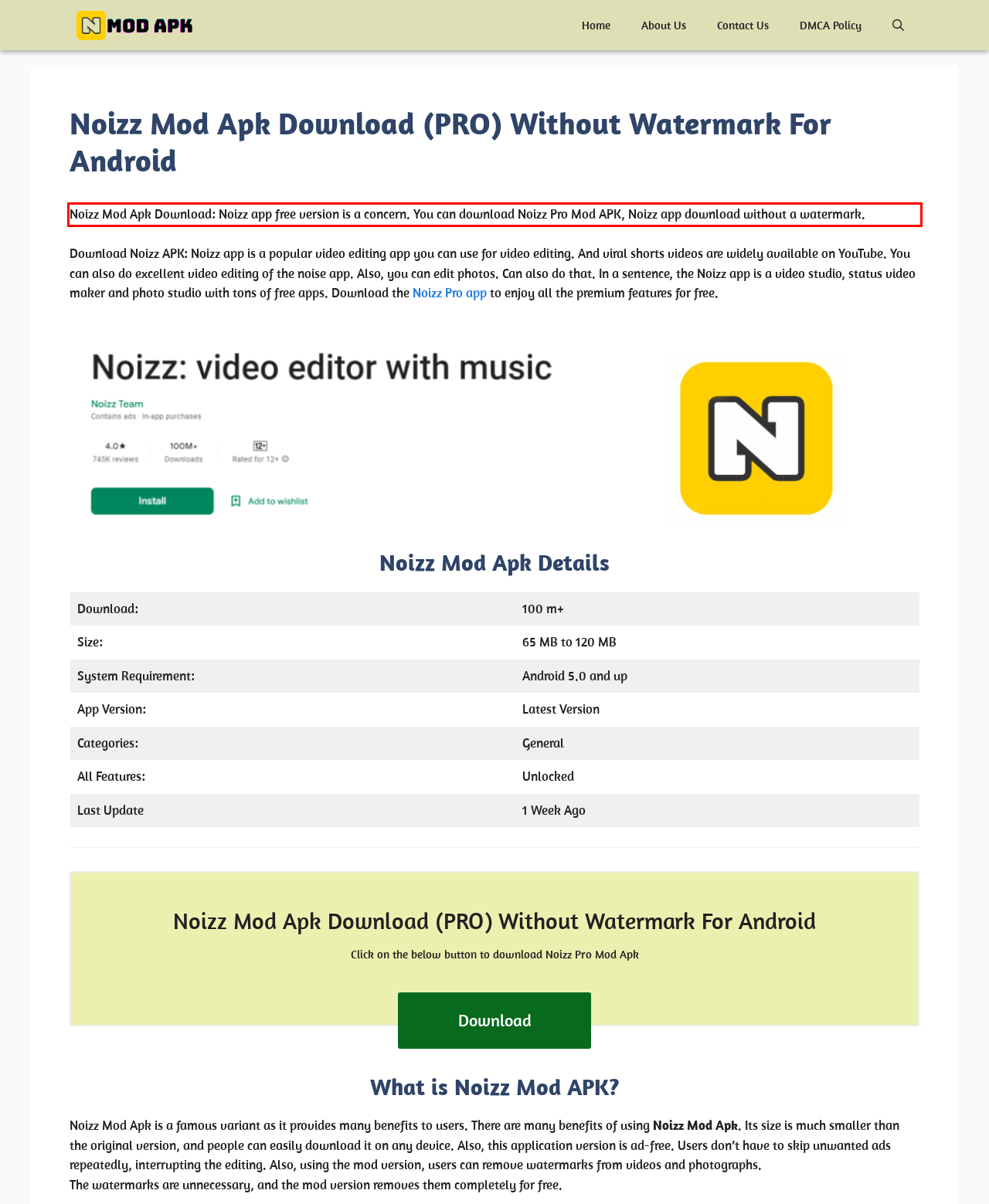Given a screenshot of a webpage with a red bounding box, extract the text content from the UI element inside the red bounding box.

Noizz Mod Apk Download: Noizz app free version is a concern. You can download Noizz Pro Mod APK, Noizz app download without a watermark.